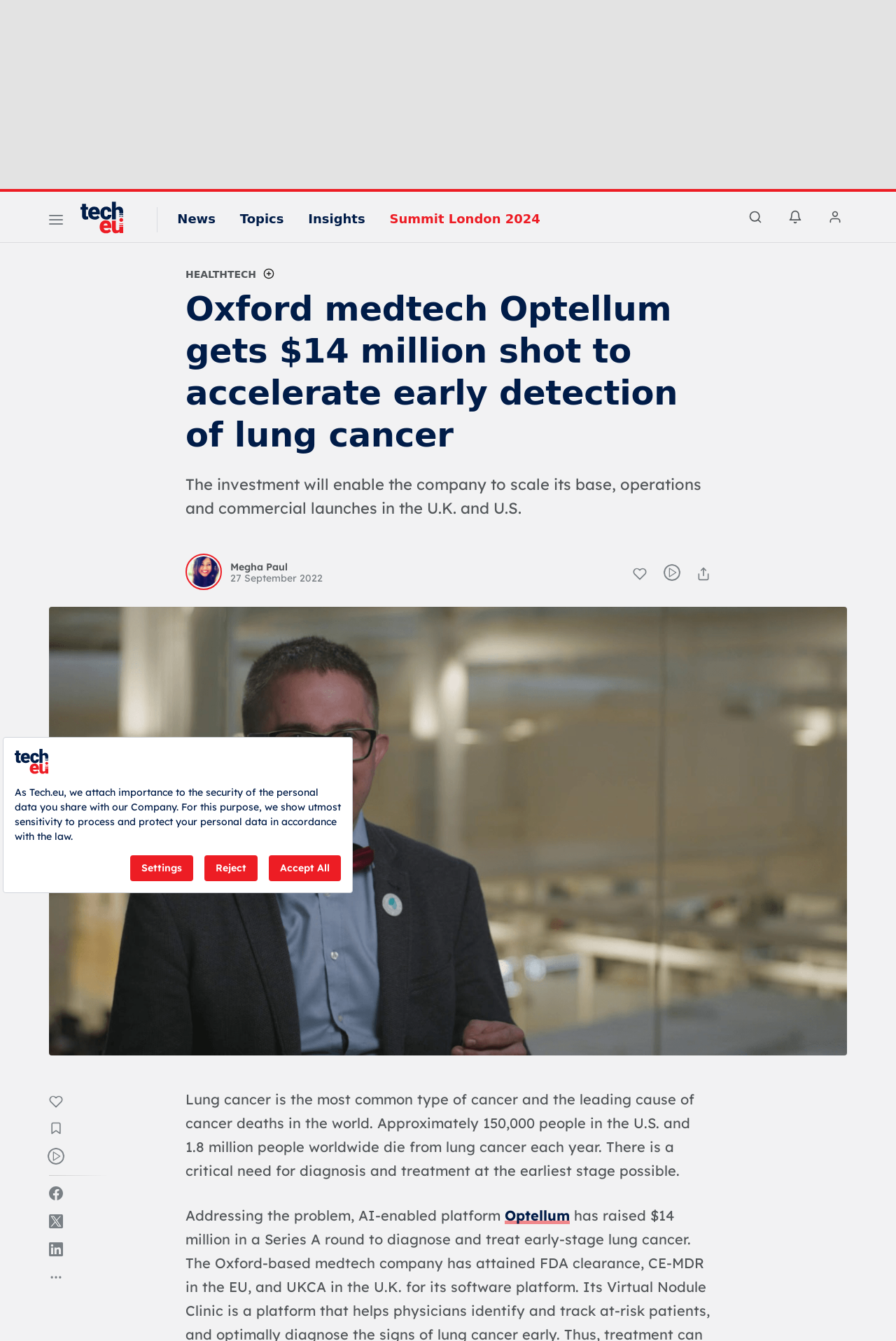Please respond to the question using a single word or phrase:
How many links are there in the top navigation menu?

5